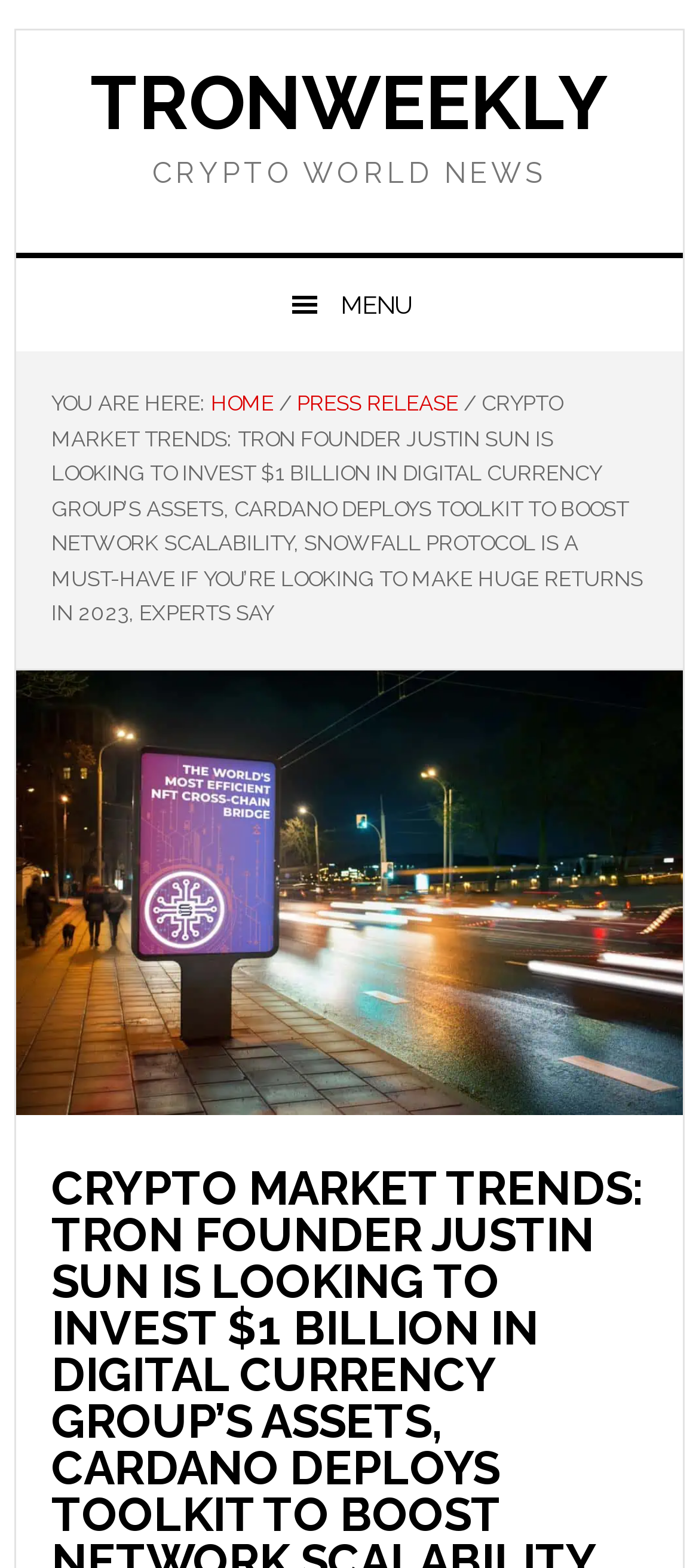What is the name of the founder investing in Digital Currency Group's assets? Based on the screenshot, please respond with a single word or phrase.

Justin Sun